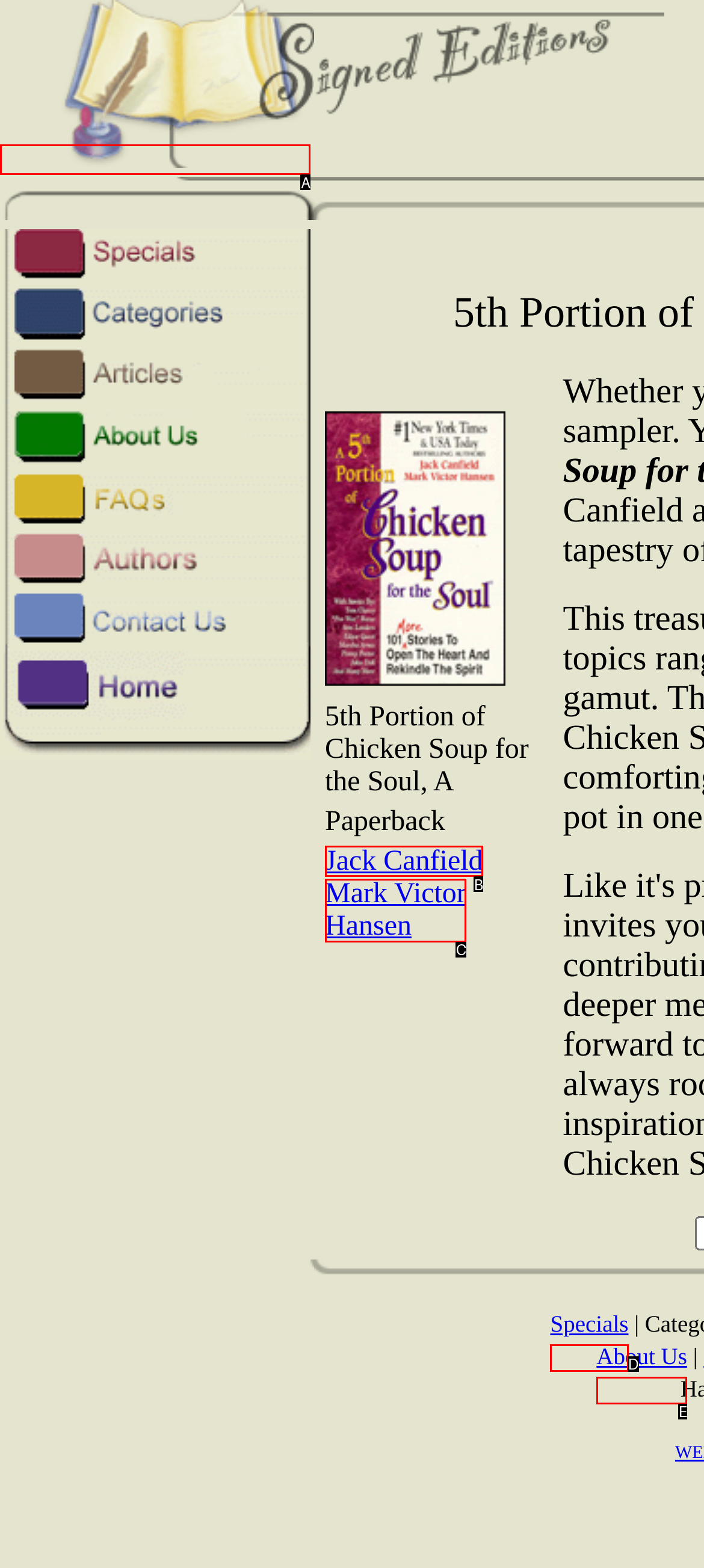Given the element description: alt="Home", choose the HTML element that aligns with it. Indicate your choice with the corresponding letter.

A